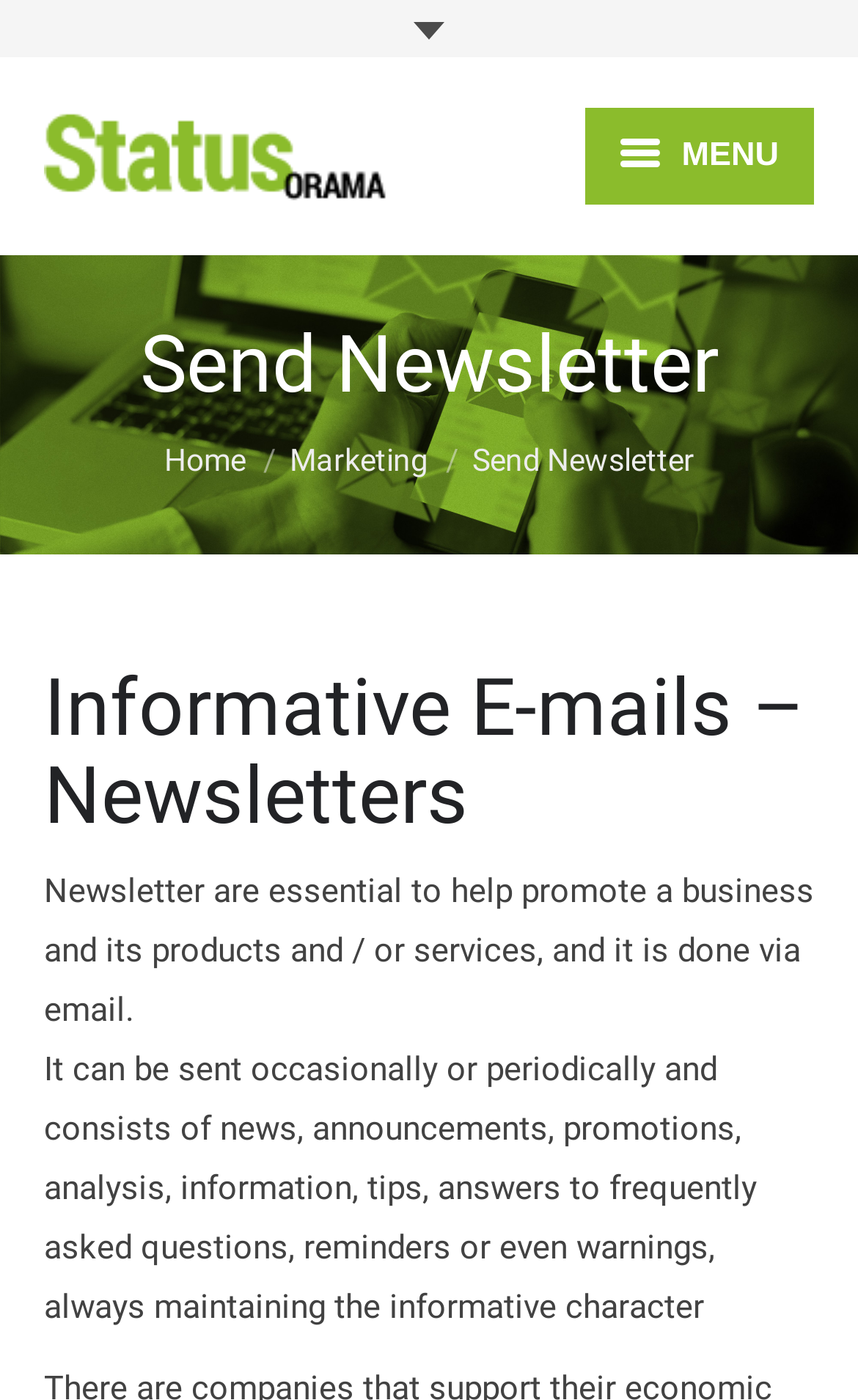Find the bounding box coordinates of the clickable element required to execute the following instruction: "contact us". Provide the coordinates as four float numbers between 0 and 1, i.e., [left, top, right, bottom].

[0.282, 0.515, 0.897, 0.585]